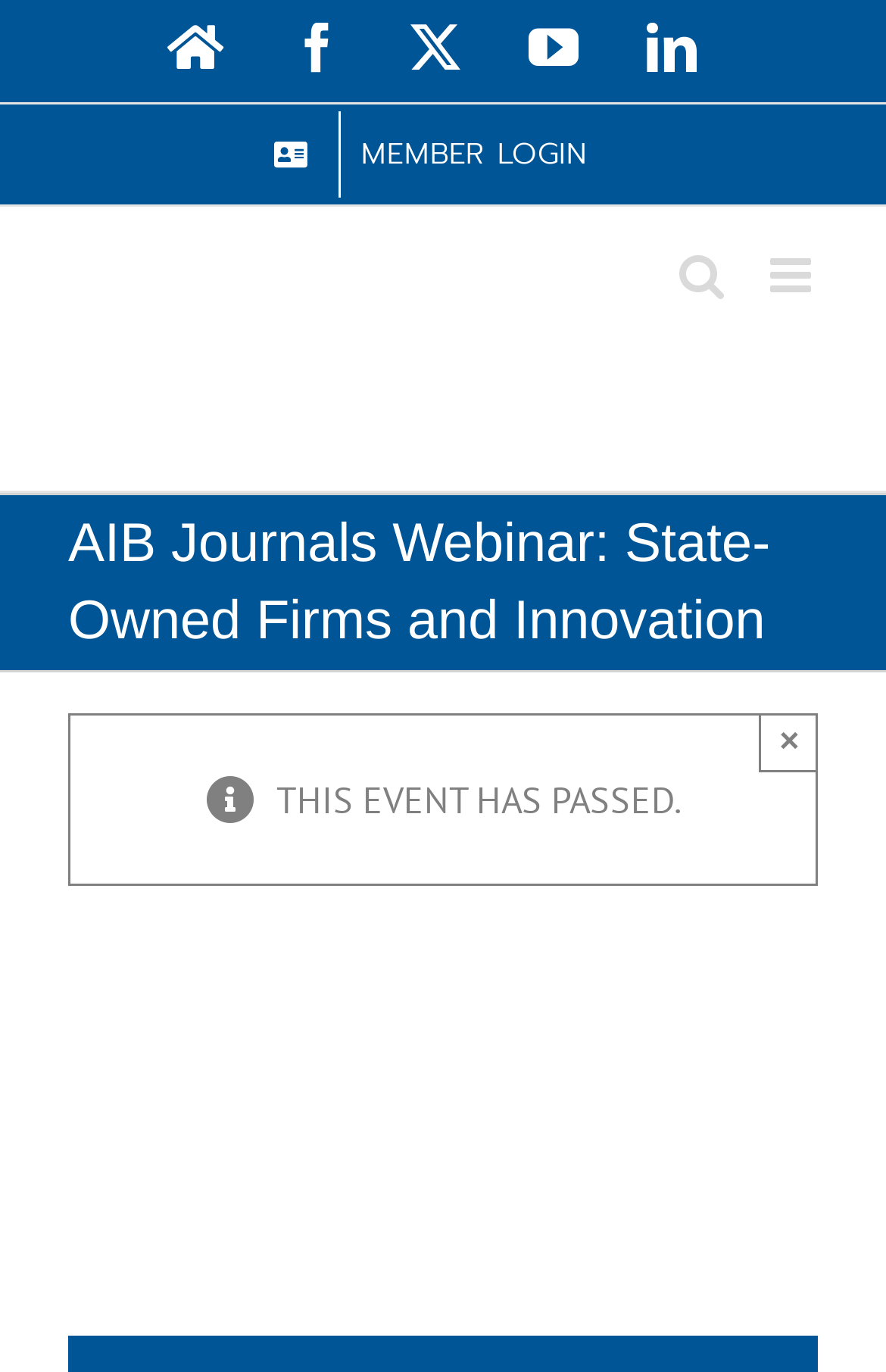Please examine the image and provide a detailed answer to the question: What is the secondary menu item?

I identified the secondary menu item by looking at the link with the text 'MEMBER LOGIN' which is a child element of the navigation element with the description 'Secondary Menu'.